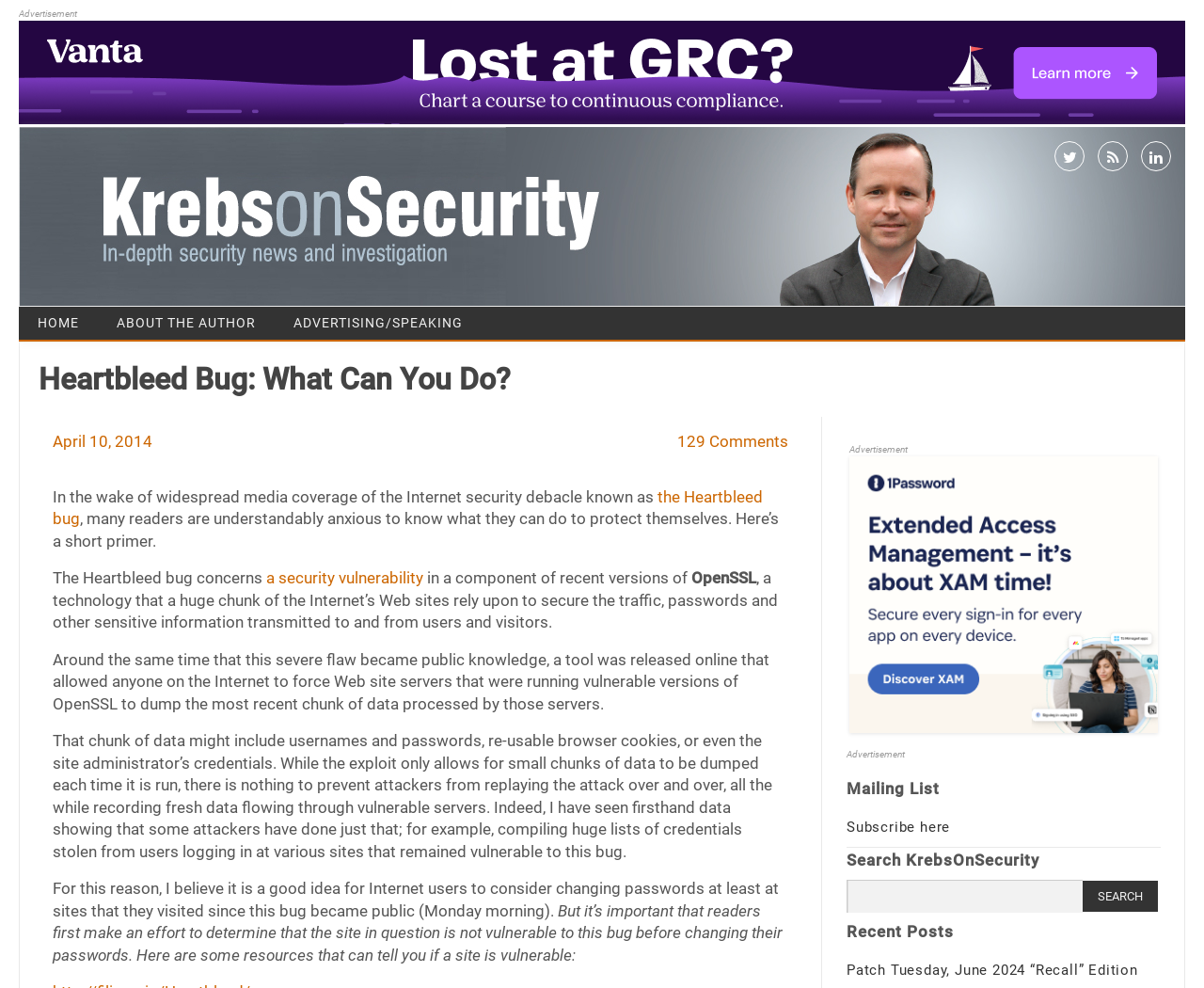Your task is to extract the text of the main heading from the webpage.

Heartbleed Bug: What Can You Do?